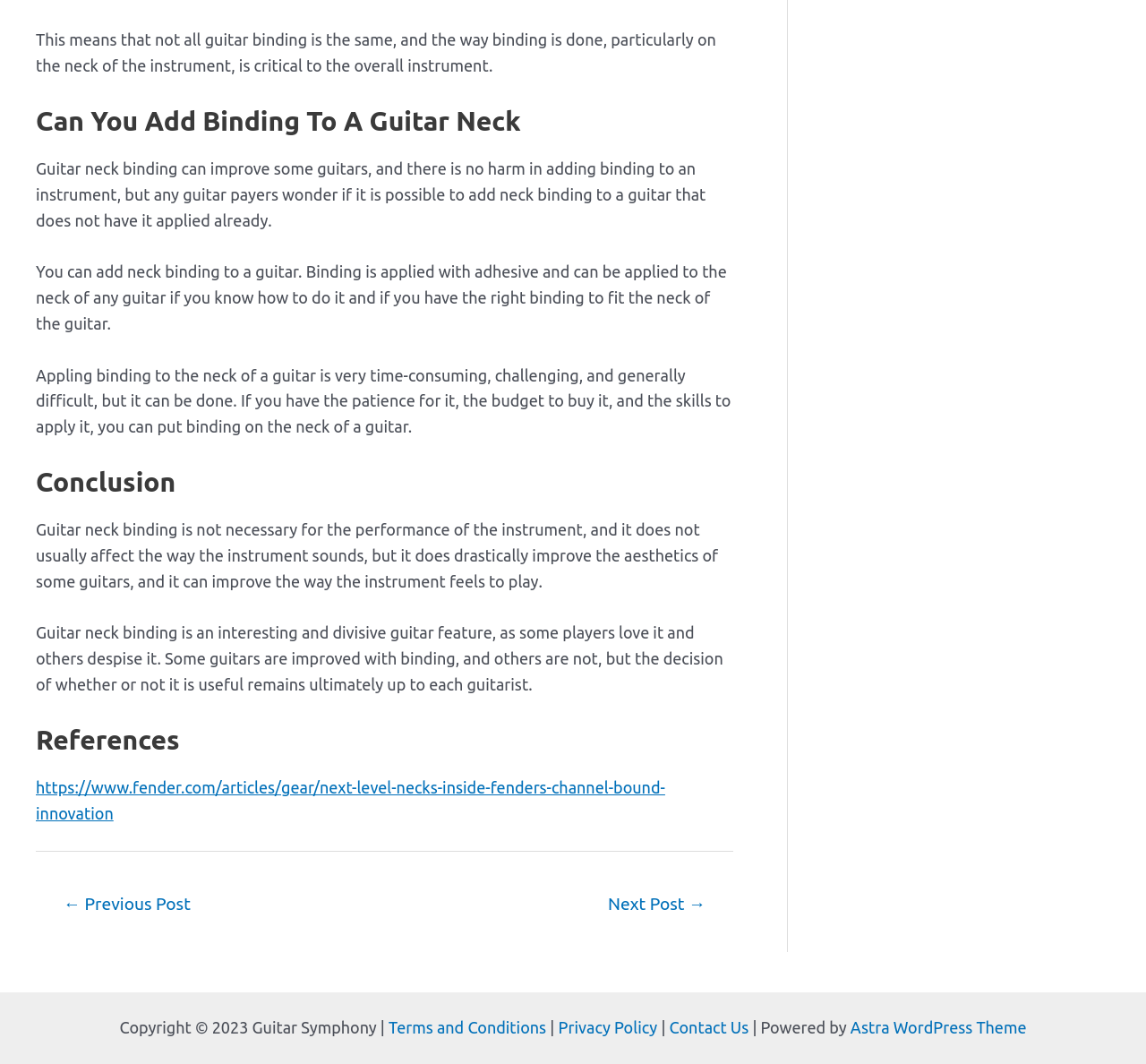What is the difficulty level of applying binding to a guitar neck?
From the screenshot, supply a one-word or short-phrase answer.

Challenging